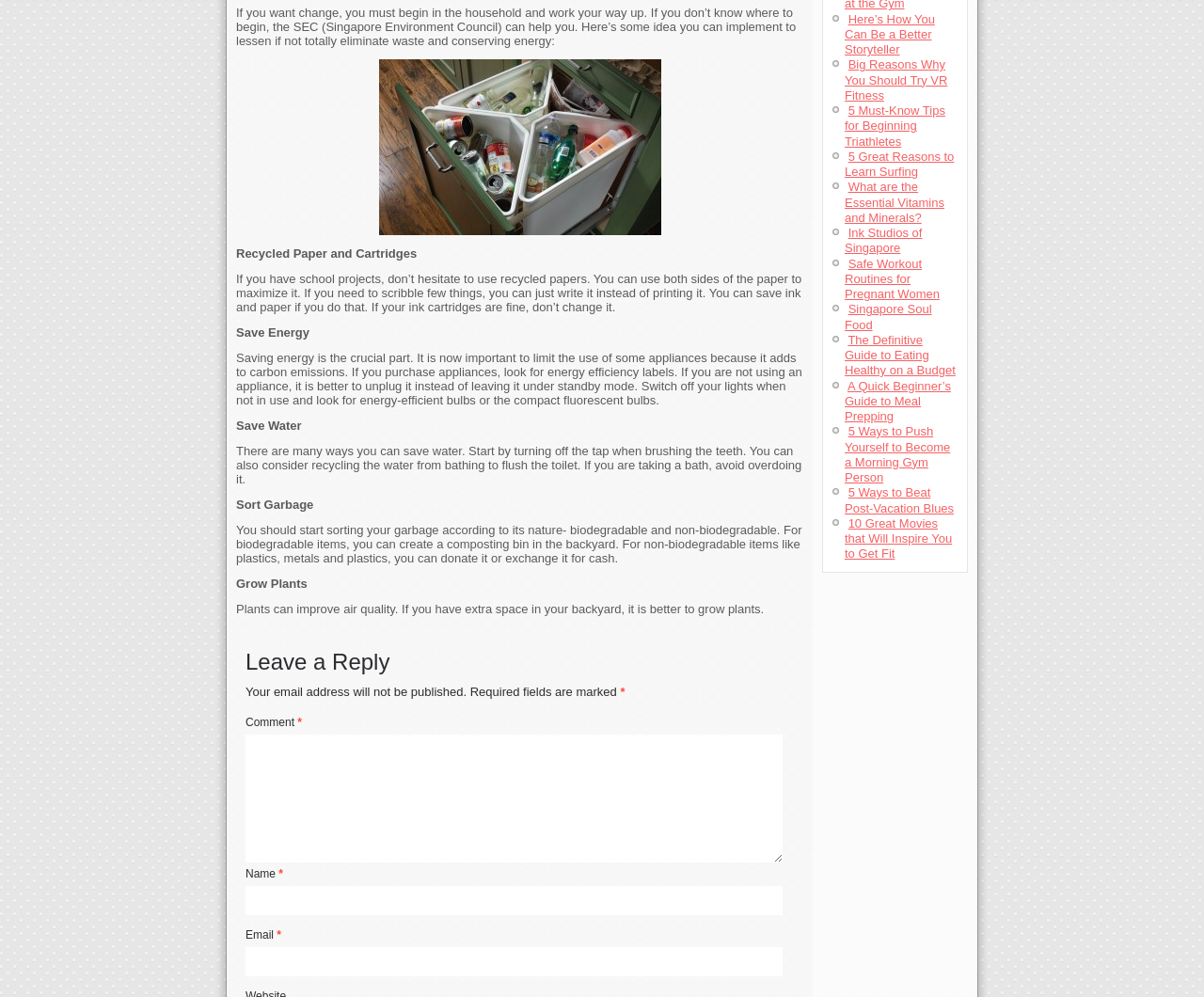Identify the bounding box for the element characterized by the following description: "parent_node: Email * aria-describedby="email-notes" name="email"".

[0.204, 0.95, 0.65, 0.979]